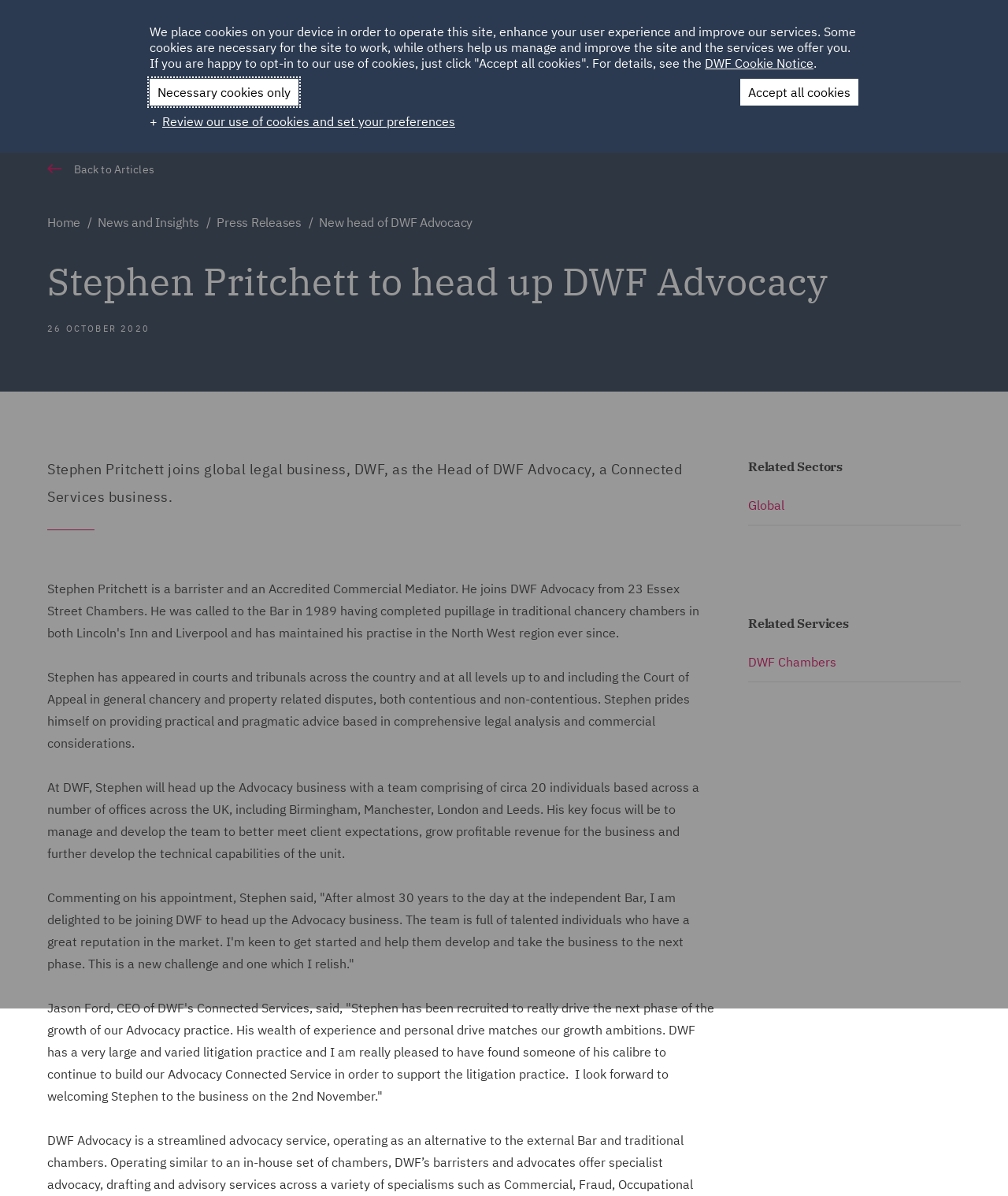Find the bounding box coordinates of the element I should click to carry out the following instruction: "Search".

[0.287, 0.076, 0.334, 0.096]